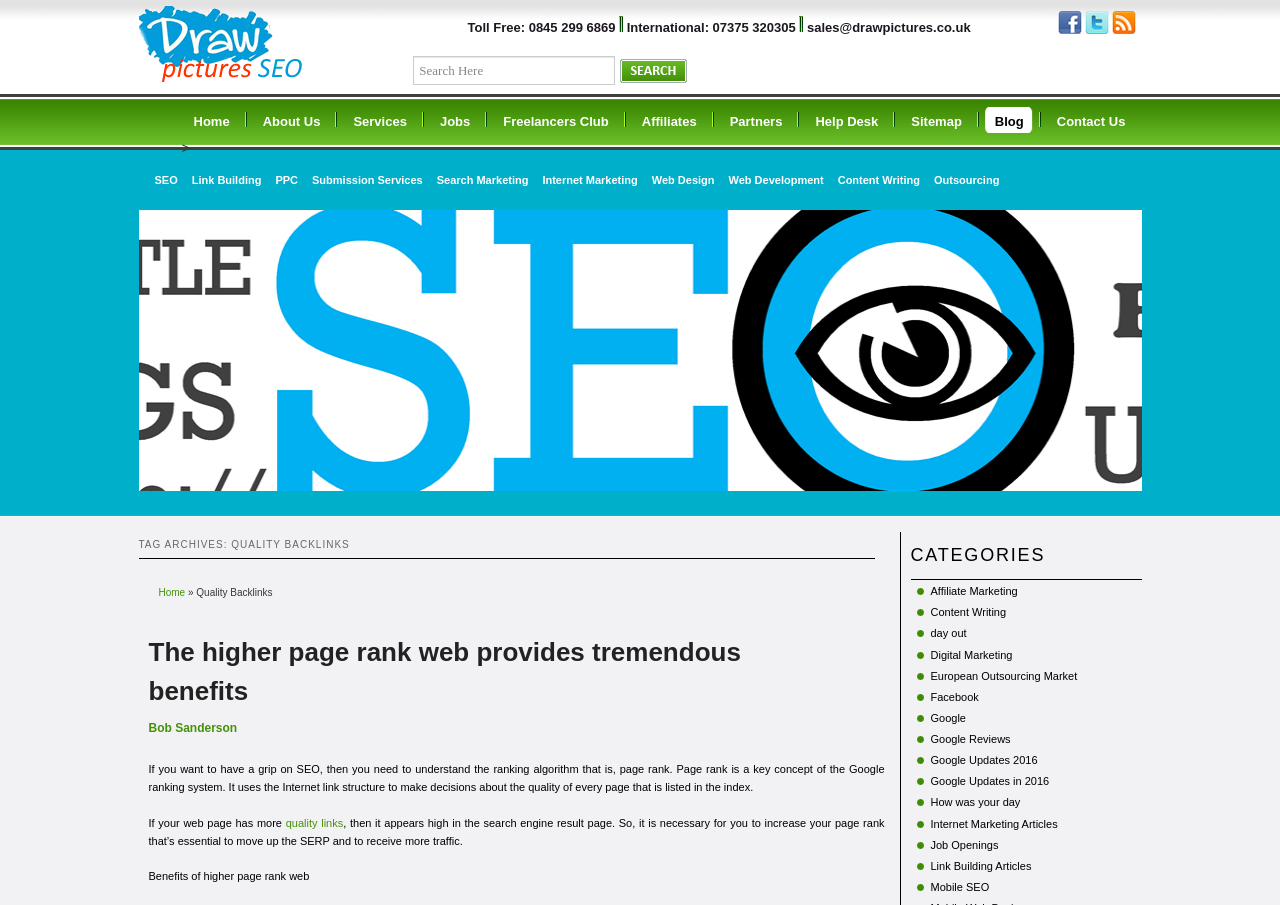Provide the bounding box coordinates of the HTML element this sentence describes: "Services". The bounding box coordinates consist of four float numbers between 0 and 1, i.e., [left, top, right, bottom].

[0.267, 0.118, 0.326, 0.15]